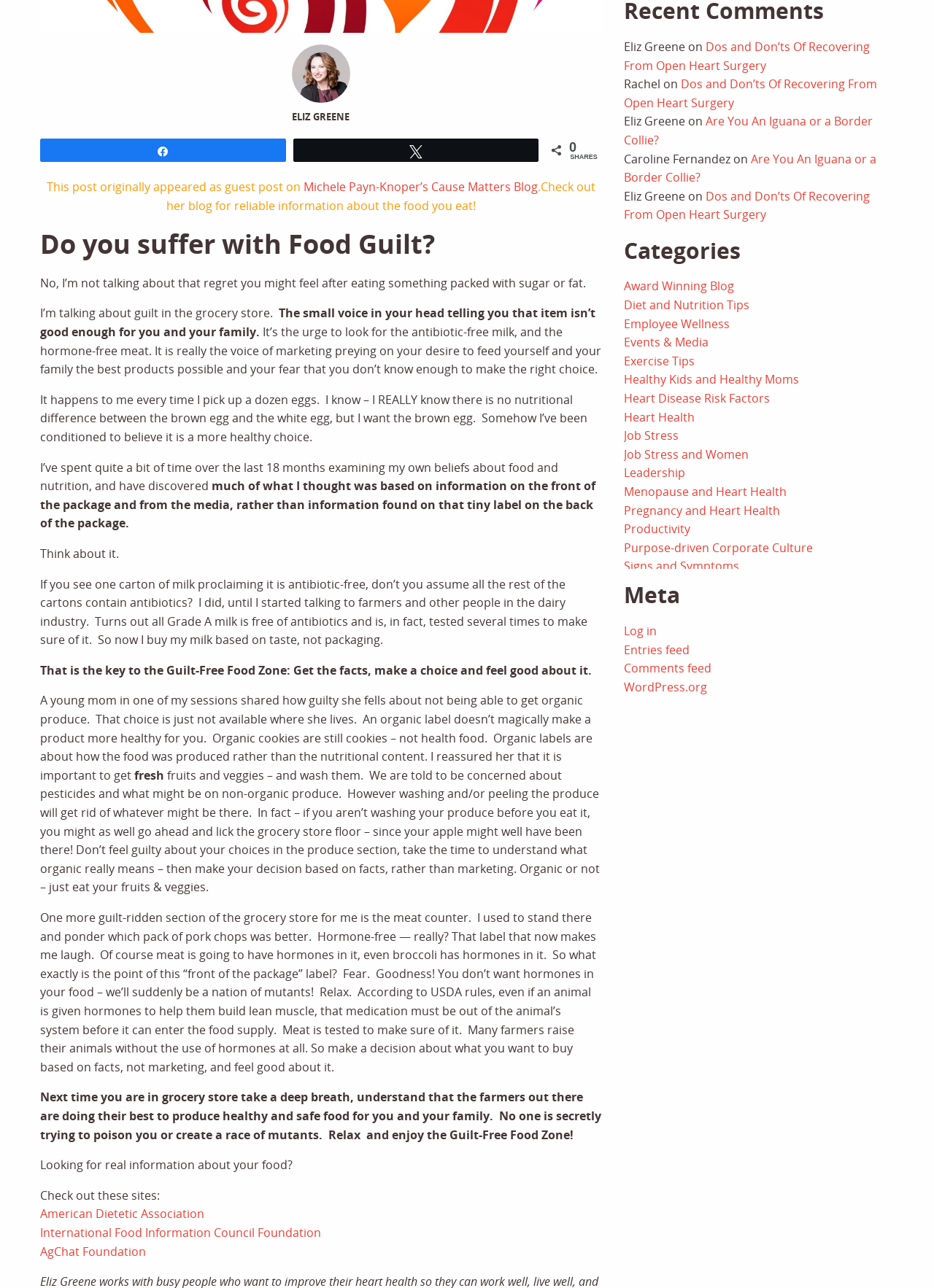Find the bounding box of the UI element described as: "Signs and Symptoms". The bounding box coordinates should be given as four float values between 0 and 1, i.e., [left, top, right, bottom].

[0.668, 0.433, 0.791, 0.446]